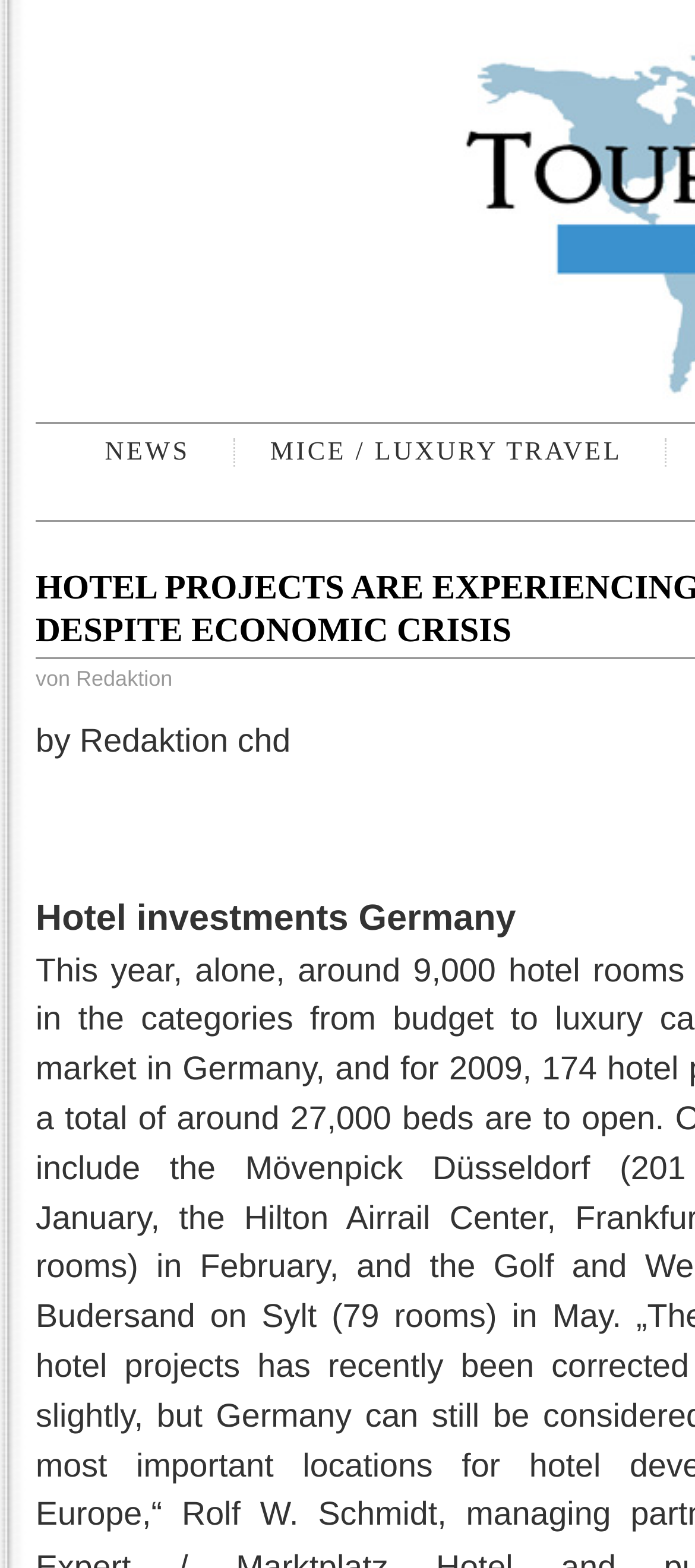Provide the bounding box coordinates of the UI element that matches the description: "News".

[0.125, 0.279, 0.299, 0.297]